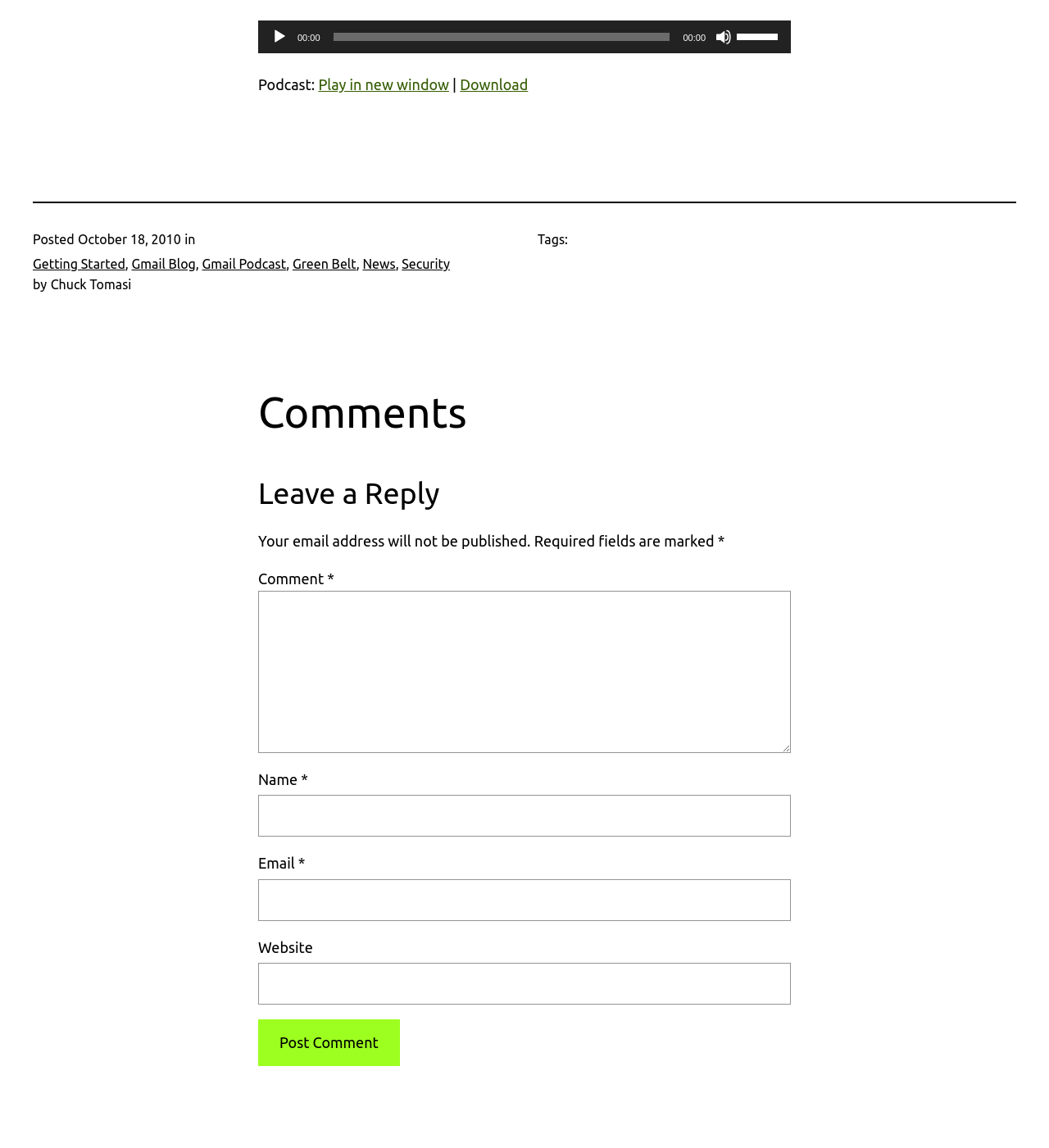Bounding box coordinates are specified in the format (top-left x, top-left y, bottom-right x, bottom-right y). All values are floating point numbers bounded between 0 and 1. Please provide the bounding box coordinate of the region this sentence describes: Security

[0.383, 0.223, 0.429, 0.236]